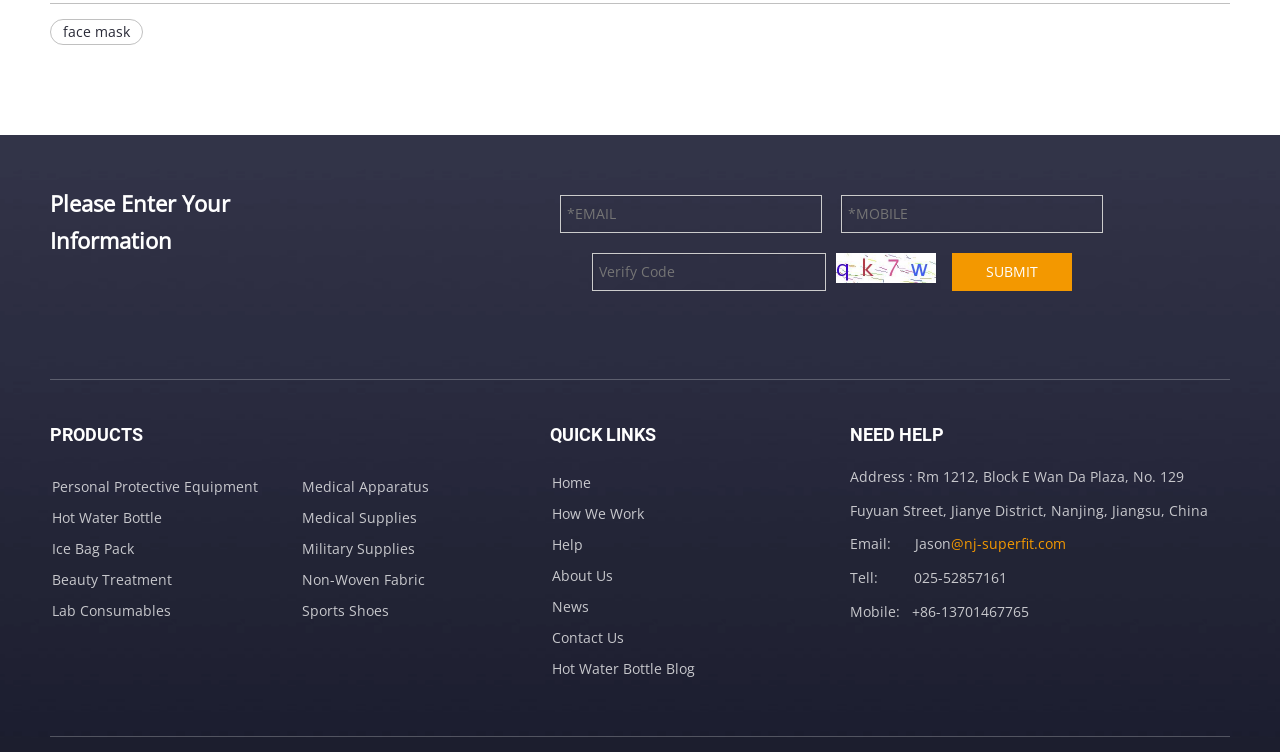Give a one-word or short phrase answer to this question: 
What is the purpose of the form on this webpage?

To enter user information